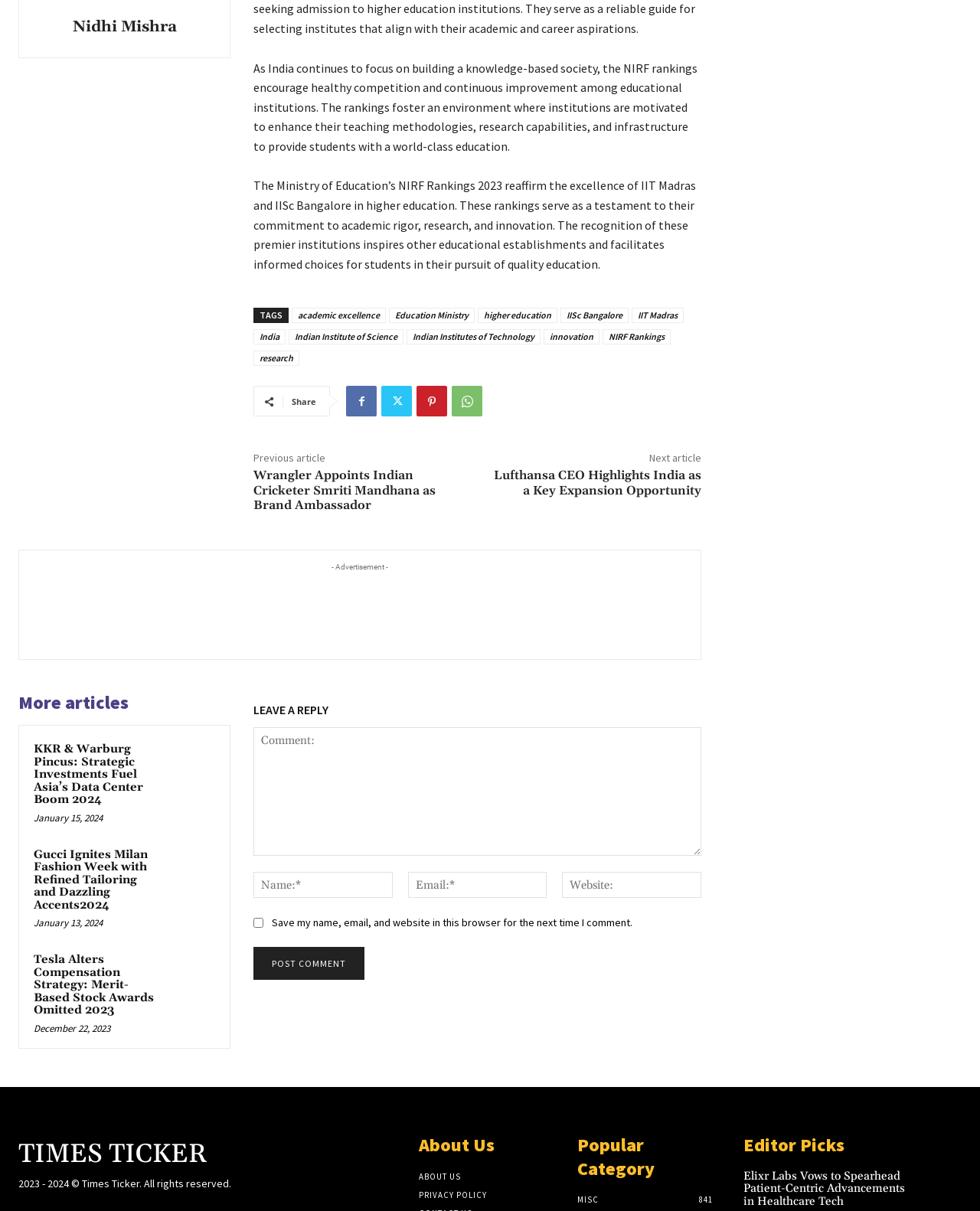Answer with a single word or phrase: 
What is the purpose of the comment section?

To leave a reply